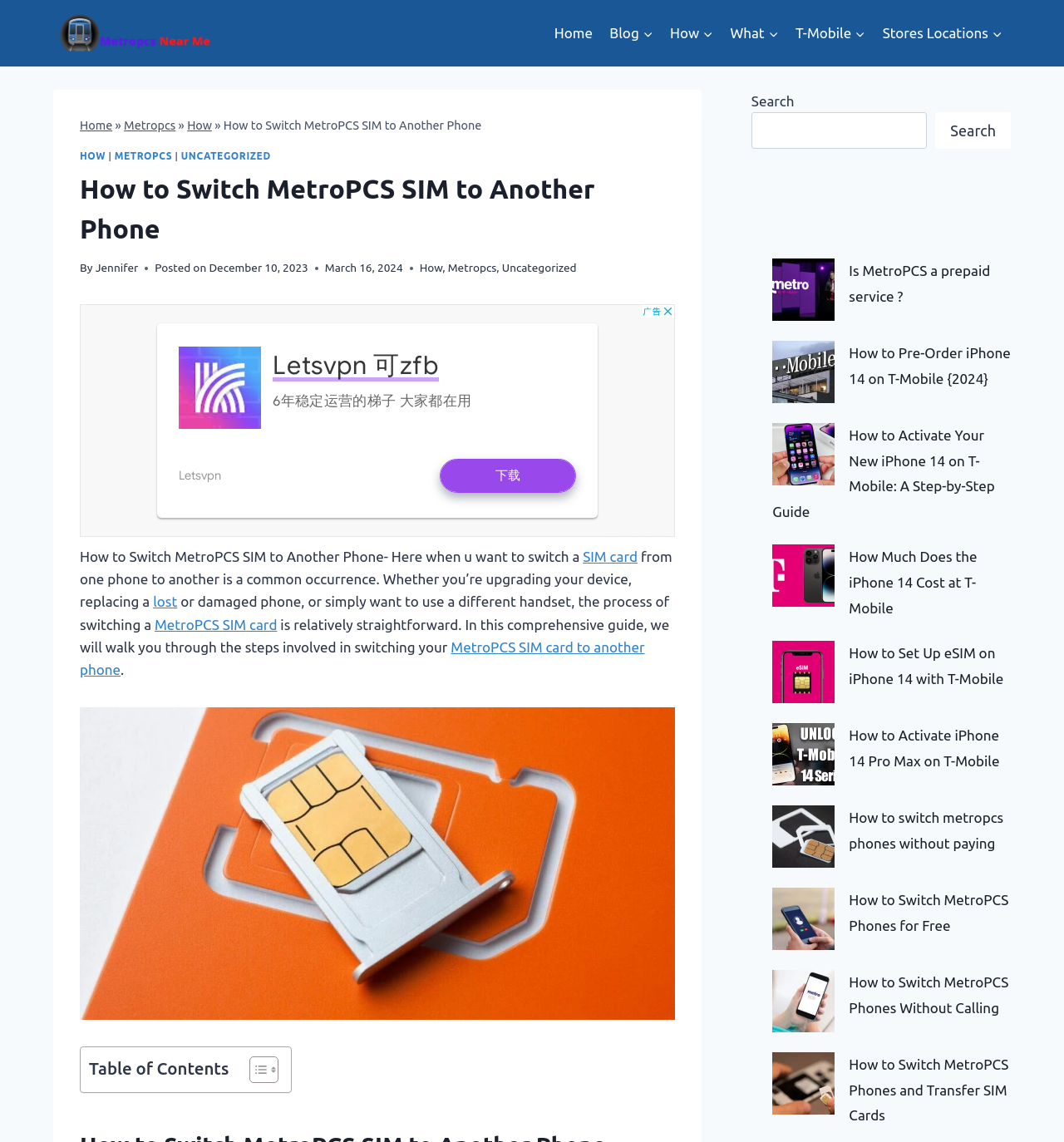Please locate and generate the primary heading on this webpage.

How to Switch MetroPCS SIM to Another Phone